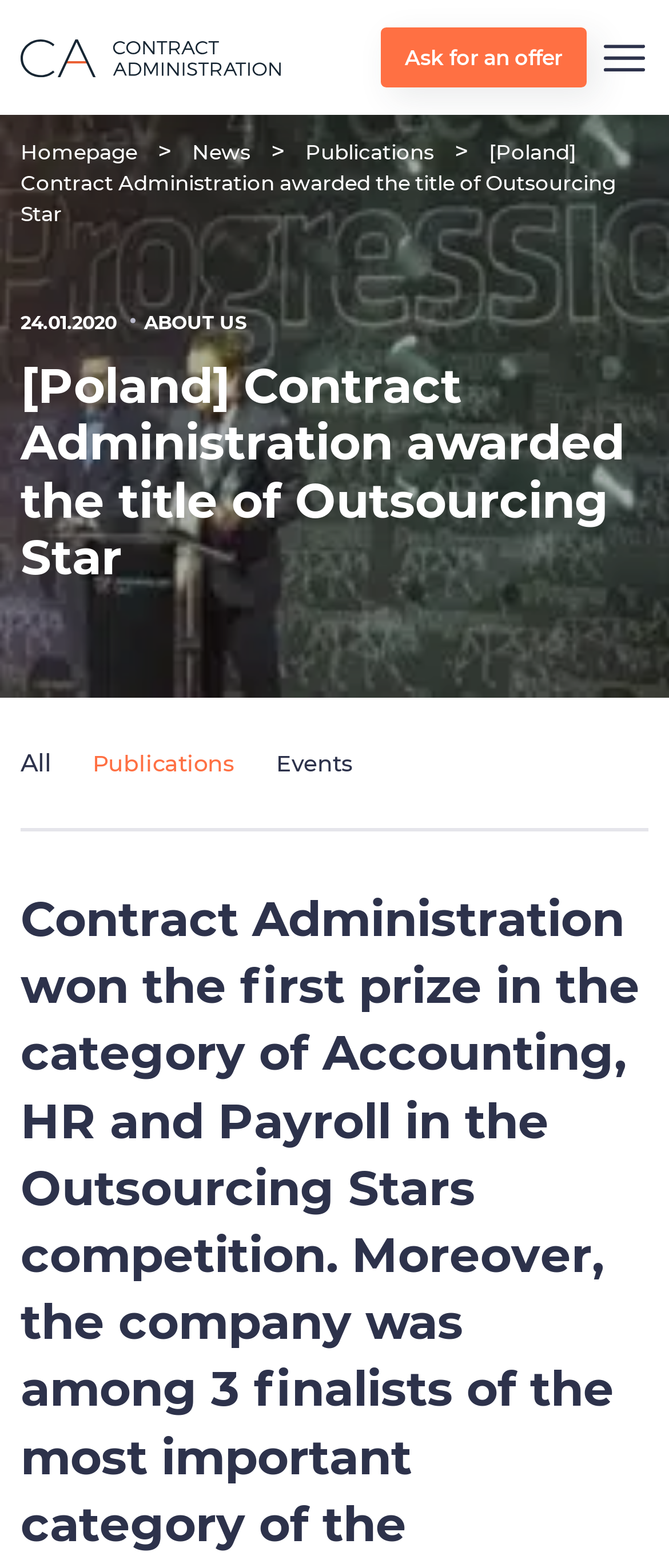Identify the bounding box coordinates of the section that should be clicked to achieve the task described: "Go to the homepage".

[0.031, 0.089, 0.205, 0.105]